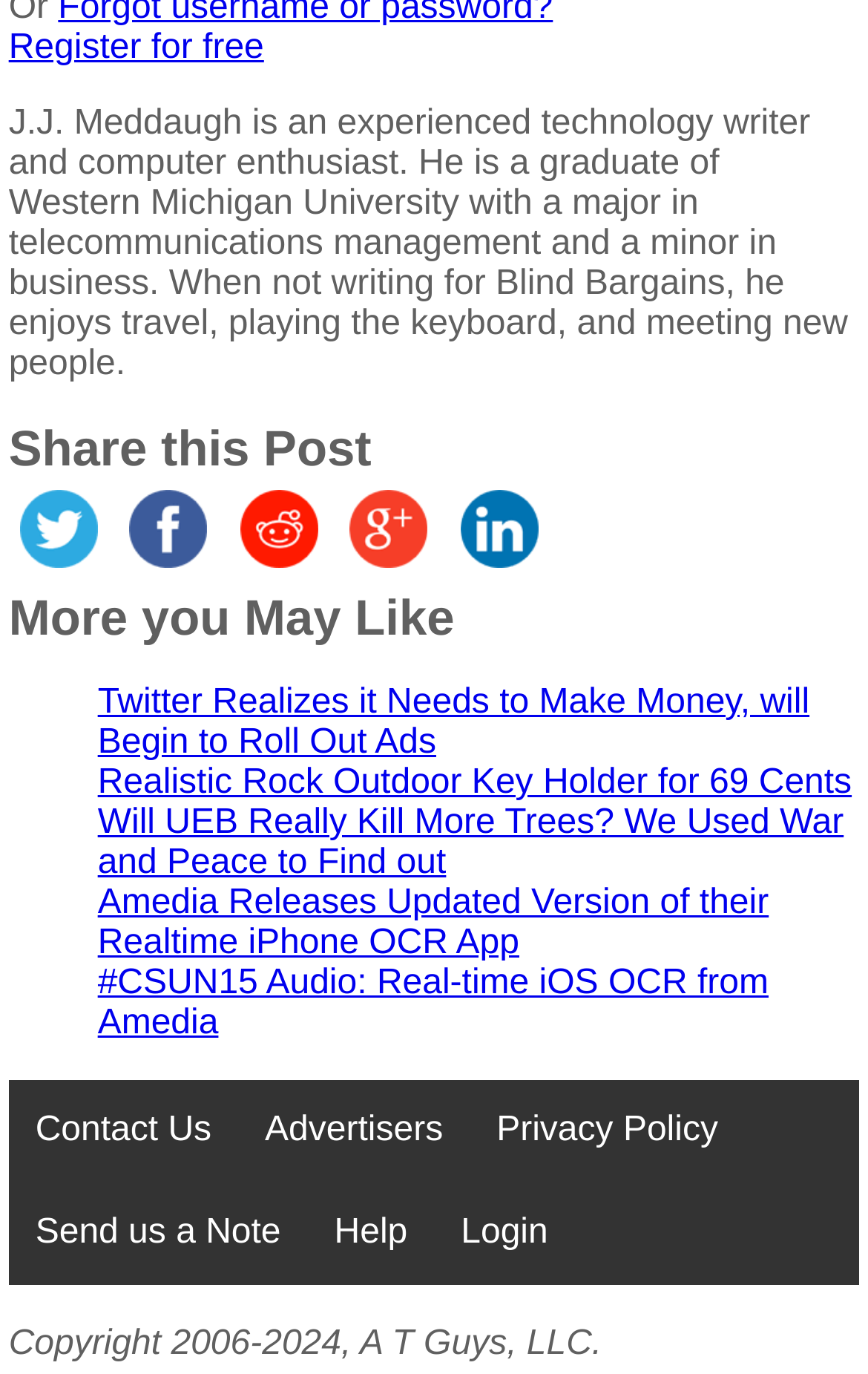Find the bounding box coordinates of the element to click in order to complete this instruction: "Share this post on Twitter". The bounding box coordinates must be four float numbers between 0 and 1, denoted as [left, top, right, bottom].

[0.01, 0.4, 0.125, 0.428]